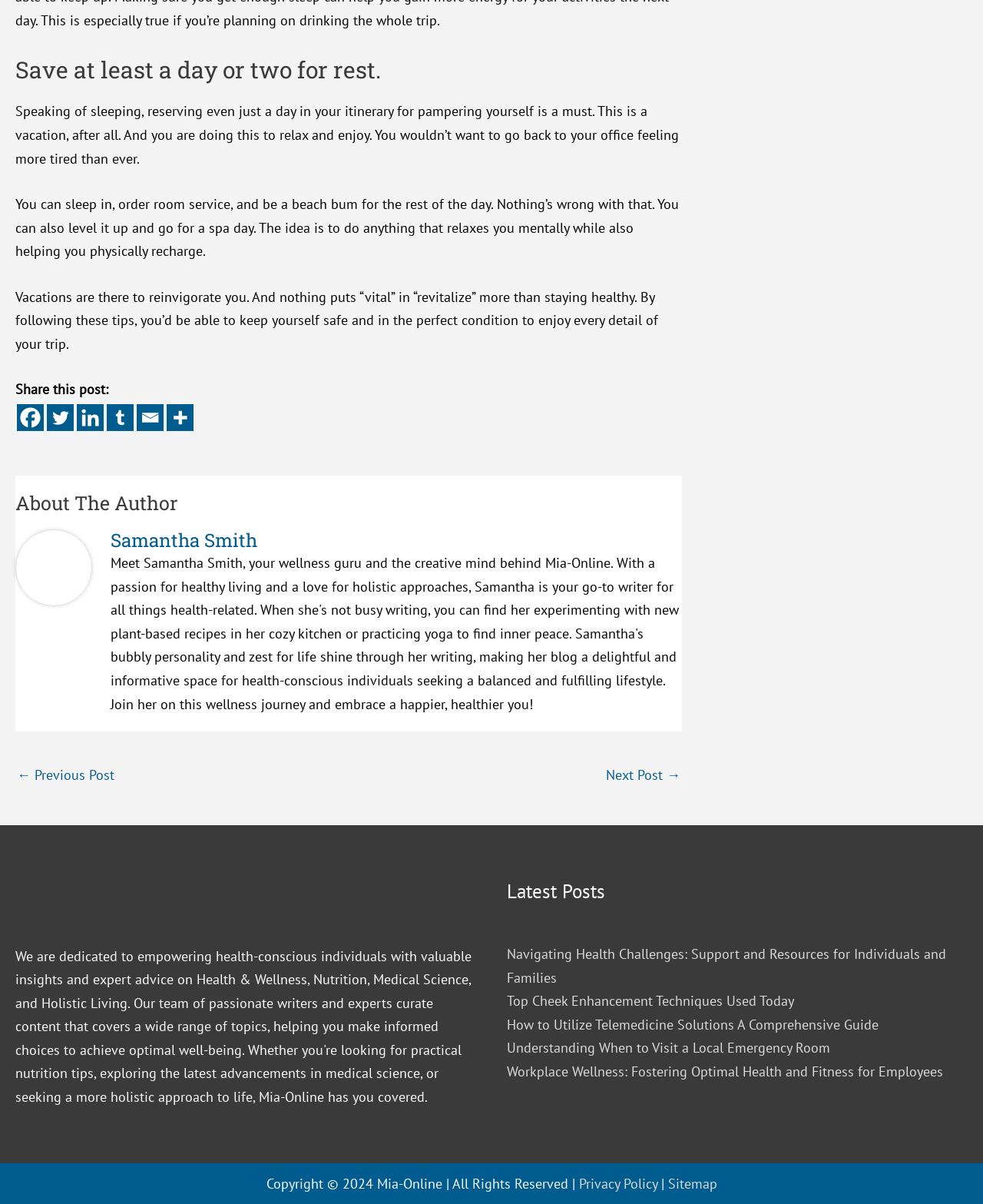Determine the bounding box coordinates for the UI element with the following description: "Sitemap". The coordinates should be four float numbers between 0 and 1, represented as [left, top, right, bottom].

[0.679, 0.976, 0.729, 0.99]